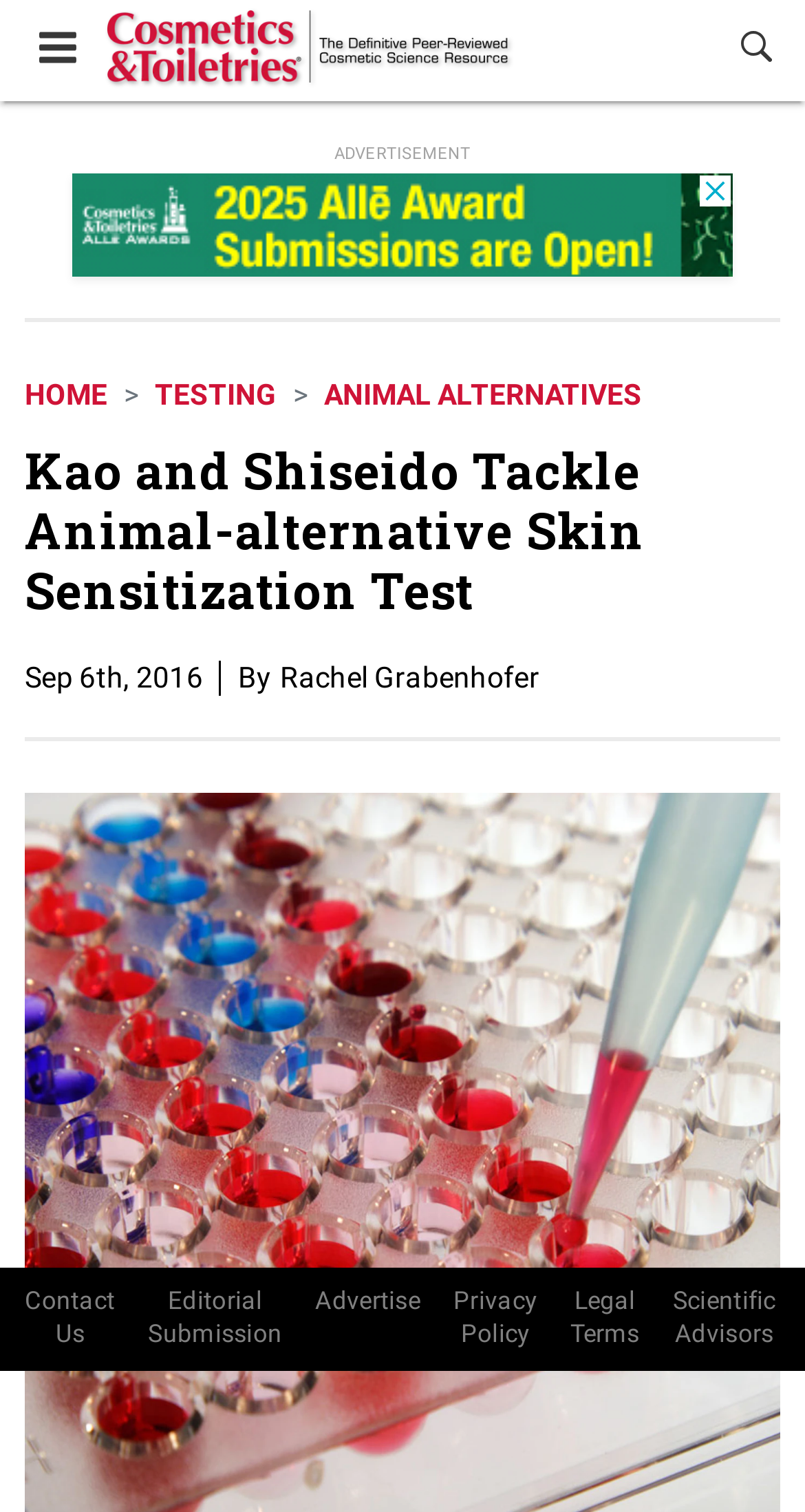Using the given description, provide the bounding box coordinates formatted as (top-left x, top-left y, bottom-right x, bottom-right y), with all values being floating point numbers between 0 and 1. Description: title="Search"

[0.897, 0.013, 0.959, 0.048]